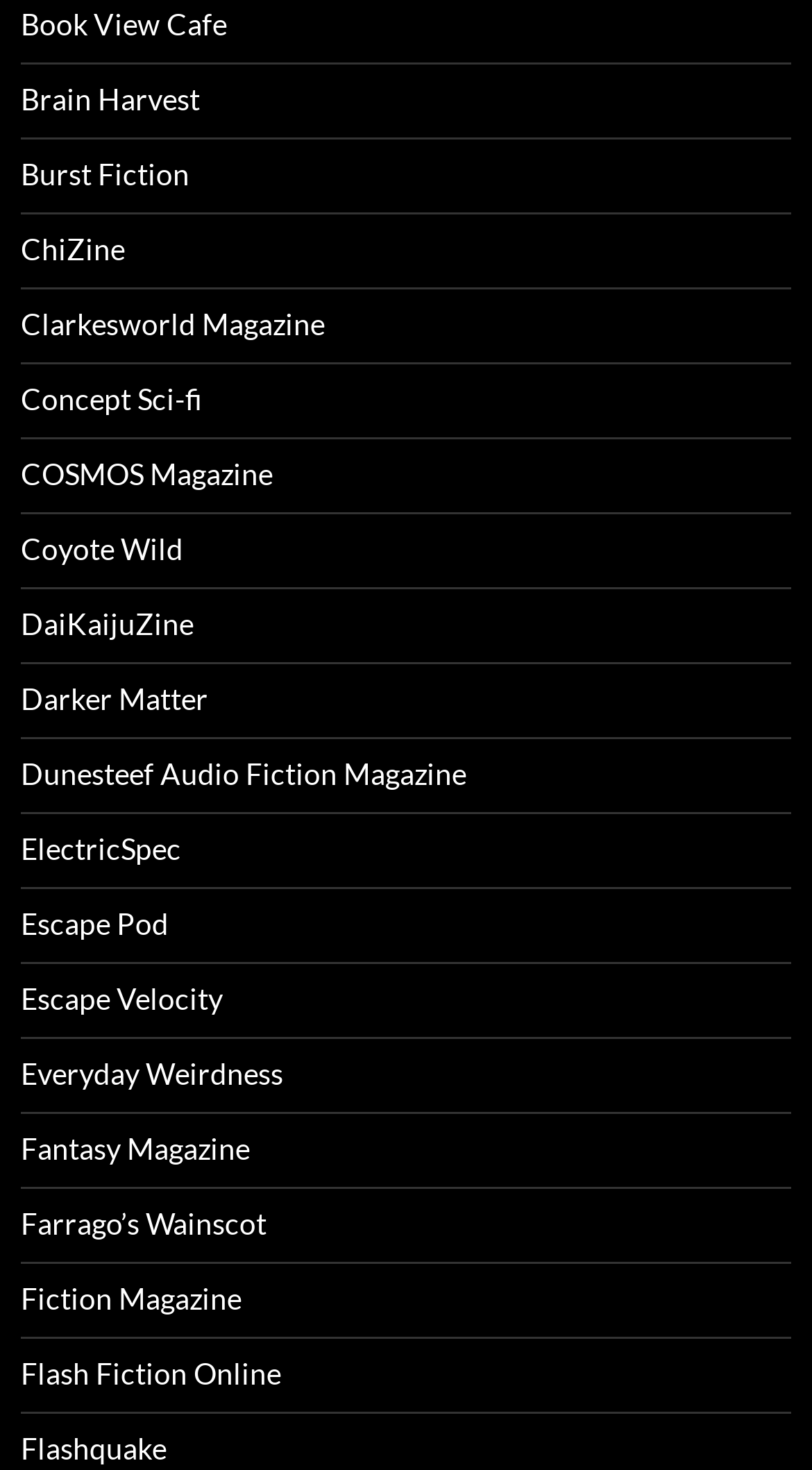Can you find the bounding box coordinates of the area I should click to execute the following instruction: "browse Flash Fiction Online"?

[0.026, 0.922, 0.346, 0.946]